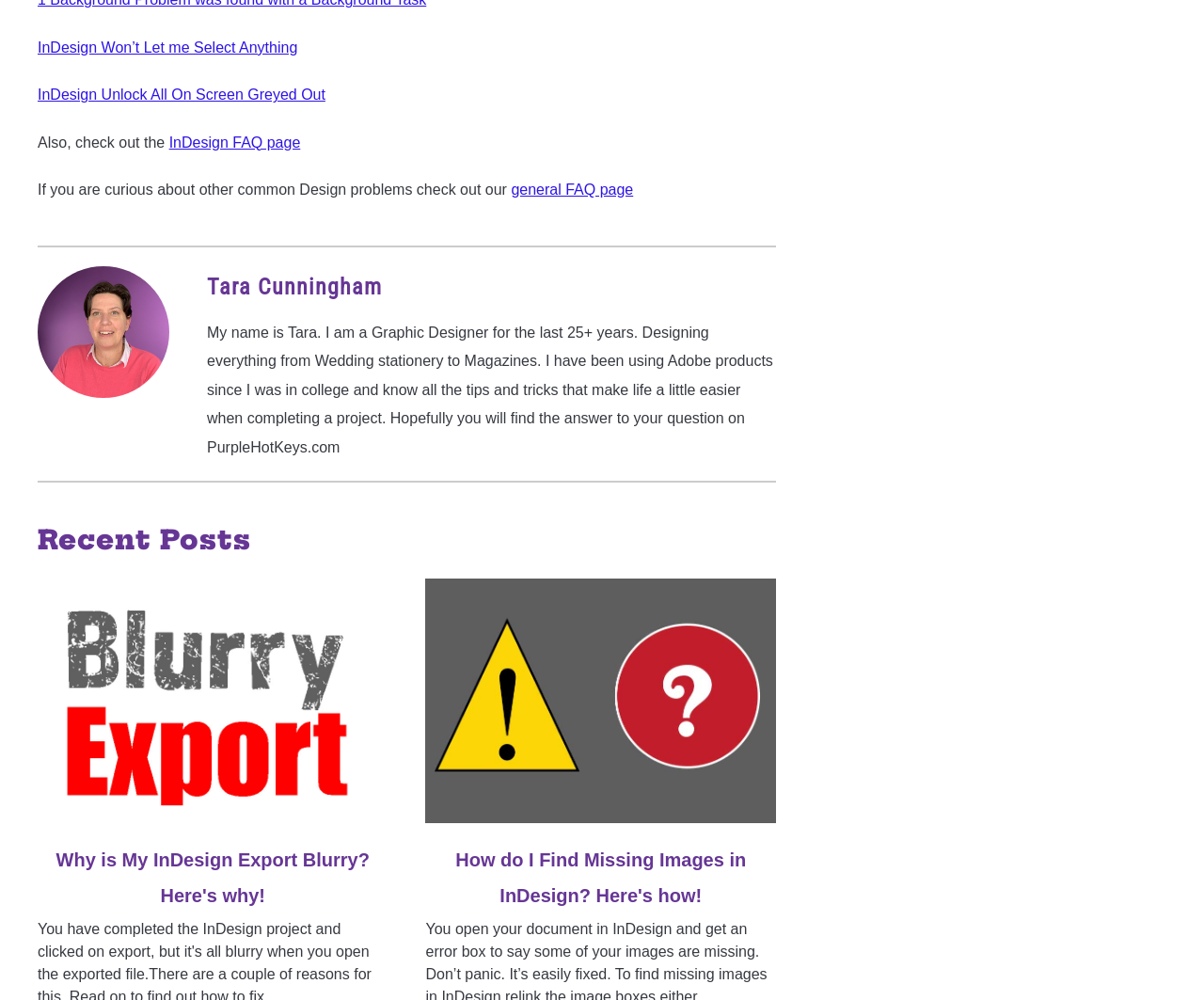Use one word or a short phrase to answer the question provided: 
What is the second link in the recent posts section?

How do I Find Missing Images in InDesign?